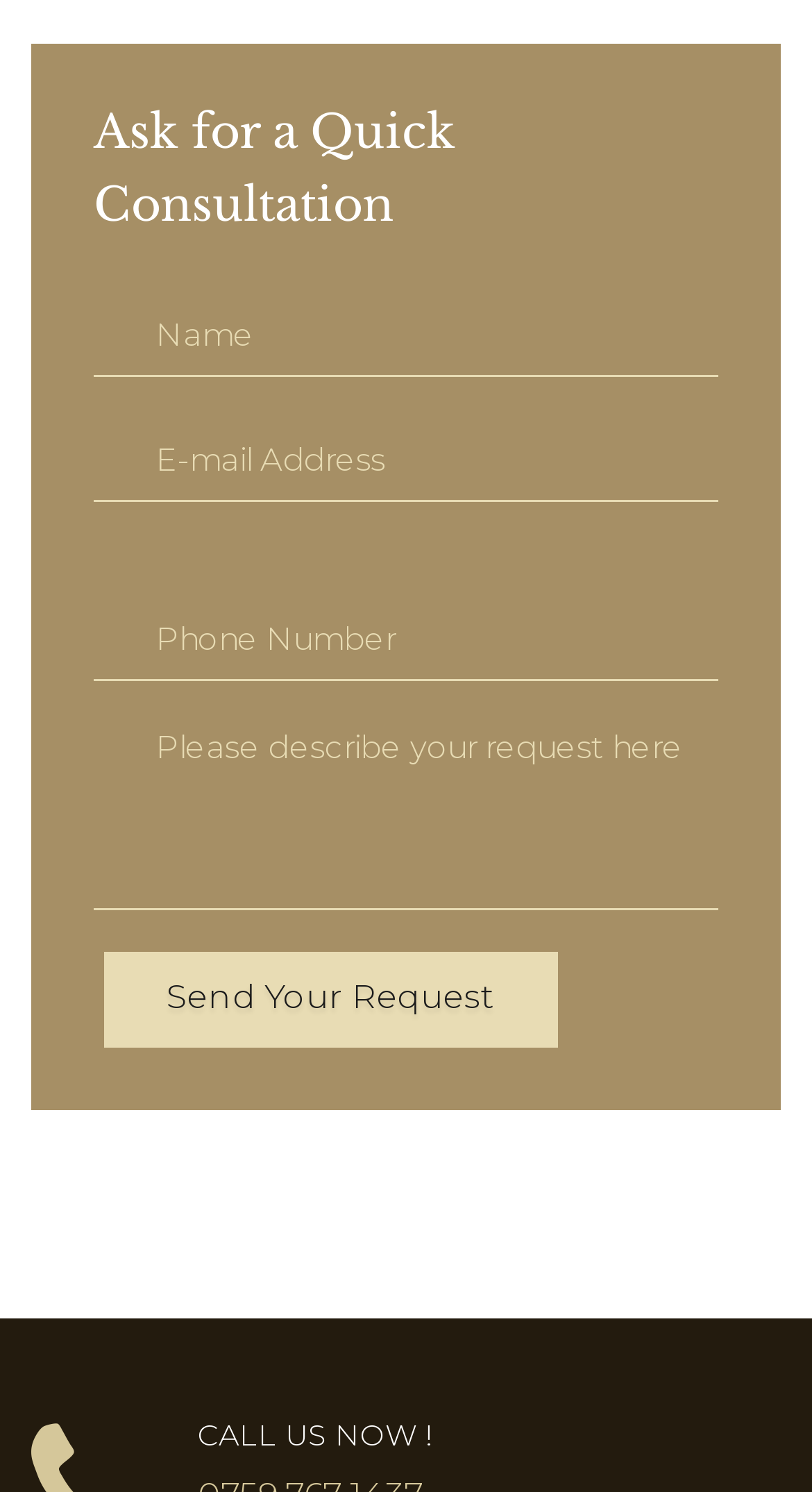Give a one-word or short phrase answer to the question: 
What is the static text at the bottom of the webpage?

CALL US NOW!